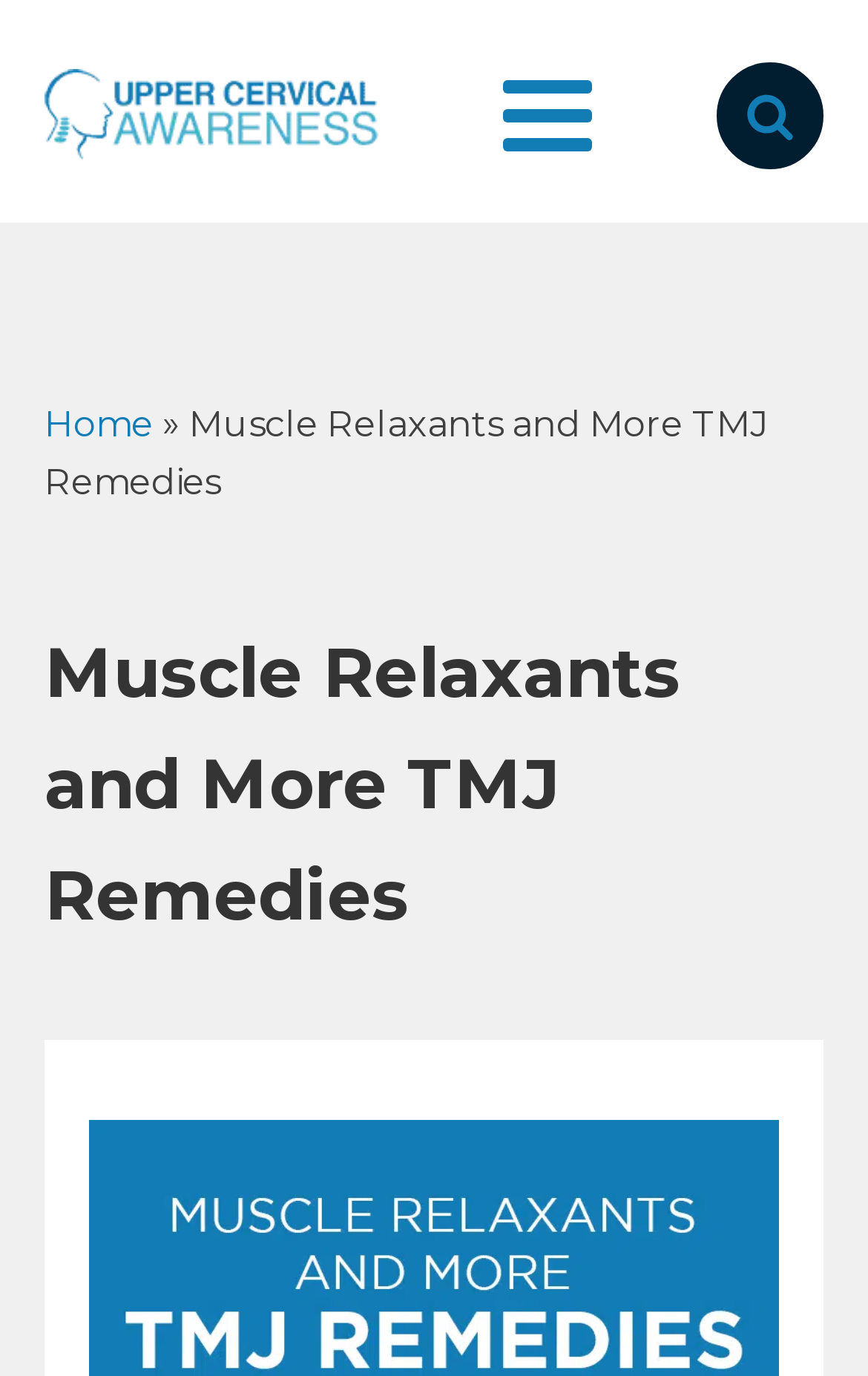Write a detailed summary of the webpage, including text, images, and layout.

The webpage is about TMJ remedies and pain relief. At the top left, there is a link, and on the top right, there is another link accompanied by a search icon. Below these links, there is a navigation section with breadcrumbs, which includes a "Home" link, a "»" symbol, and the title "Muscle Relaxants and More TMJ Remedies". This title is also present as a heading in the middle of the page, taking up most of the width.